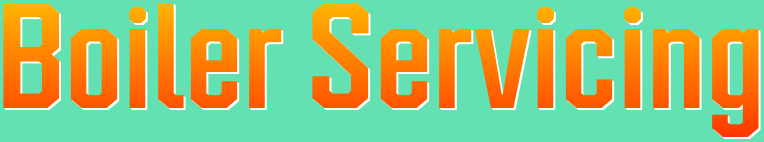Offer a detailed explanation of the image's components.

The image prominently features the bold, eye-catching text "Boiler Servicing," rendered in vibrant orange with a gradient effect against a soft turquoise background. This design immediately conveys the essential service being offered, emphasizing its importance and accessibility. As part of the branding for "Bangor Boiler Service," located in Northern Ireland, the graphic suggests a commitment to emergency boiler repairs and regular maintenance, which are crucial for safe and efficient heating in homes and rental properties alike. This visual element supports the overall messaging of the website, aimed at informing and engaging local customers seeking reliable boiler services.